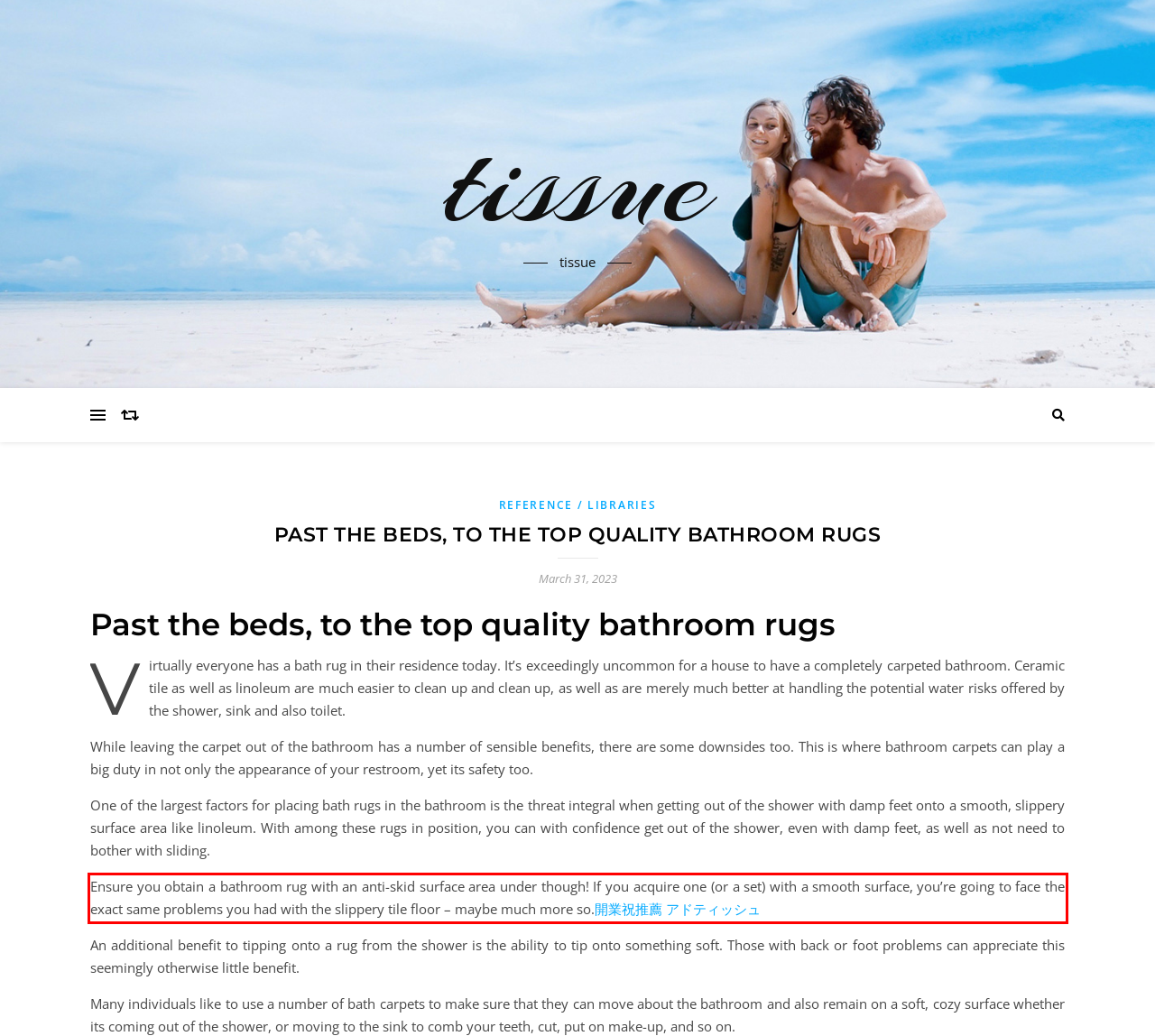You are given a screenshot showing a webpage with a red bounding box. Perform OCR to capture the text within the red bounding box.

Ensure you obtain a bathroom rug with an anti-skid surface area under though! If you acquire one (or a set) with a smooth surface, you’re going to face the exact same problems you had with the slippery tile floor – maybe much more so.開業祝推薦 アドティッシュ